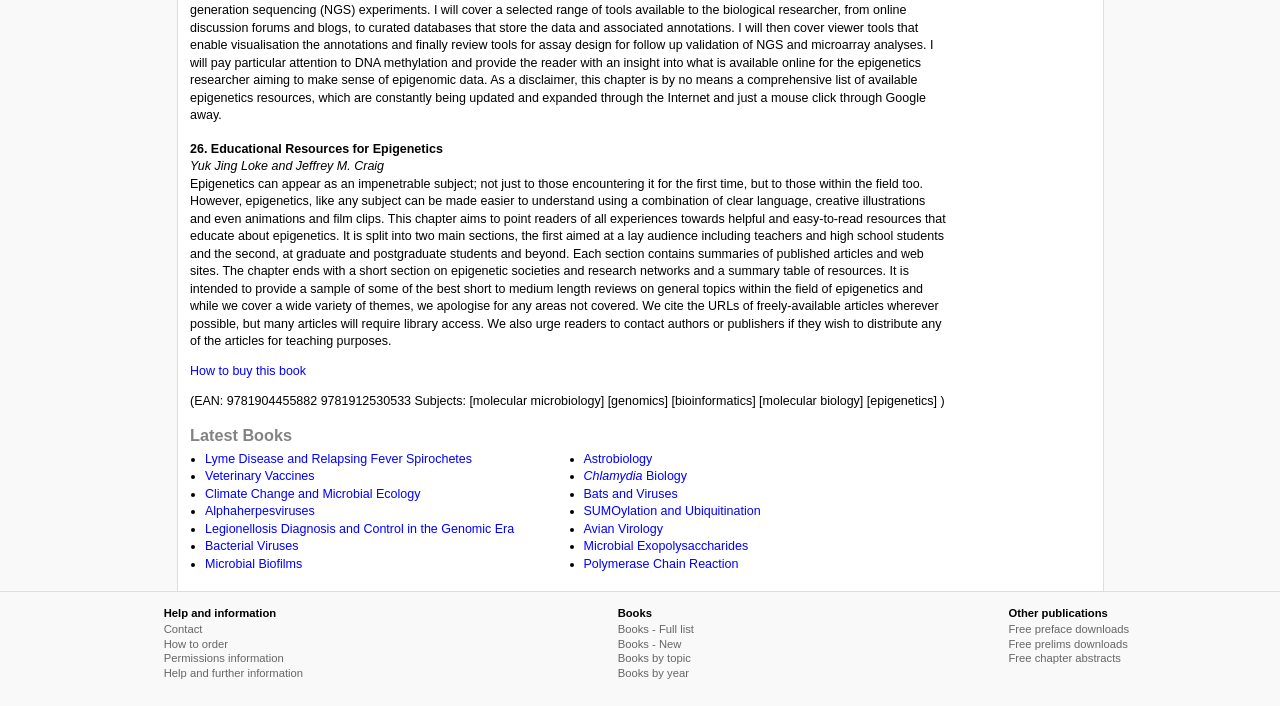Please find the bounding box coordinates of the clickable region needed to complete the following instruction: "Click on 'How to buy this book'". The bounding box coordinates must consist of four float numbers between 0 and 1, i.e., [left, top, right, bottom].

[0.148, 0.516, 0.239, 0.536]